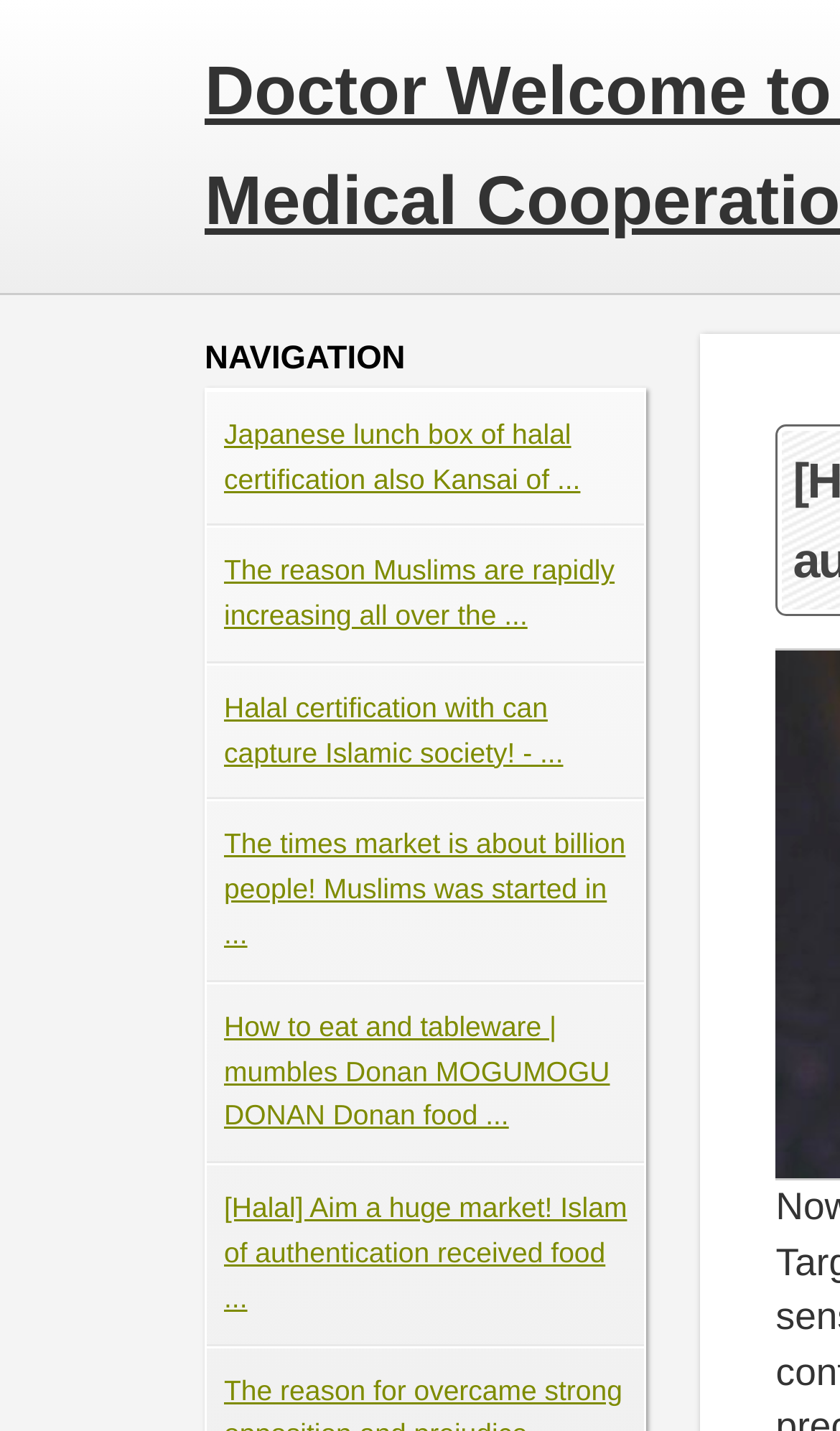Provide a one-word or short-phrase answer to the question:
What is the focus of the webpage?

International Medical Cooperation